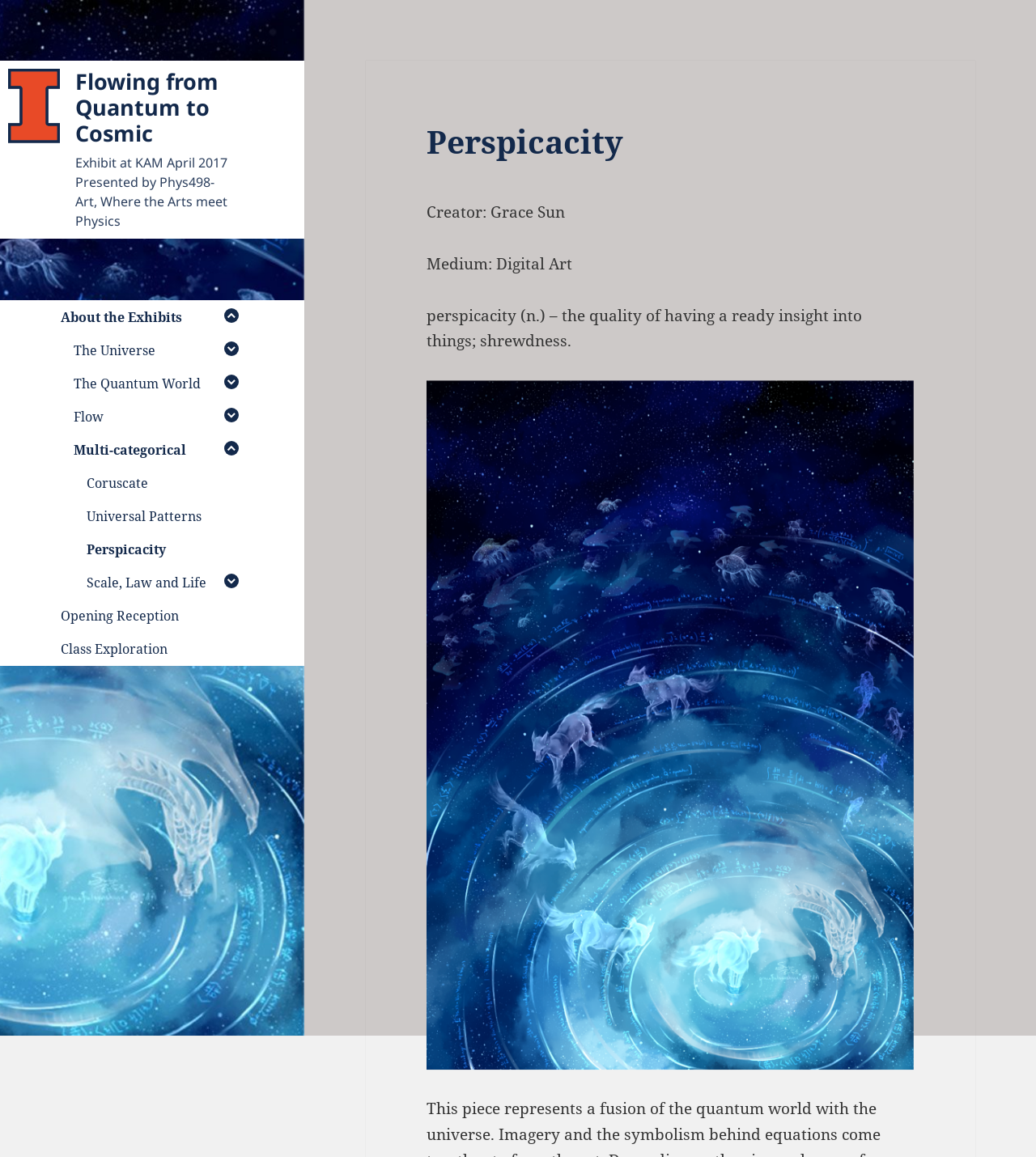Highlight the bounding box of the UI element that corresponds to this description: "Universal Patterns".

[0.084, 0.432, 0.235, 0.46]